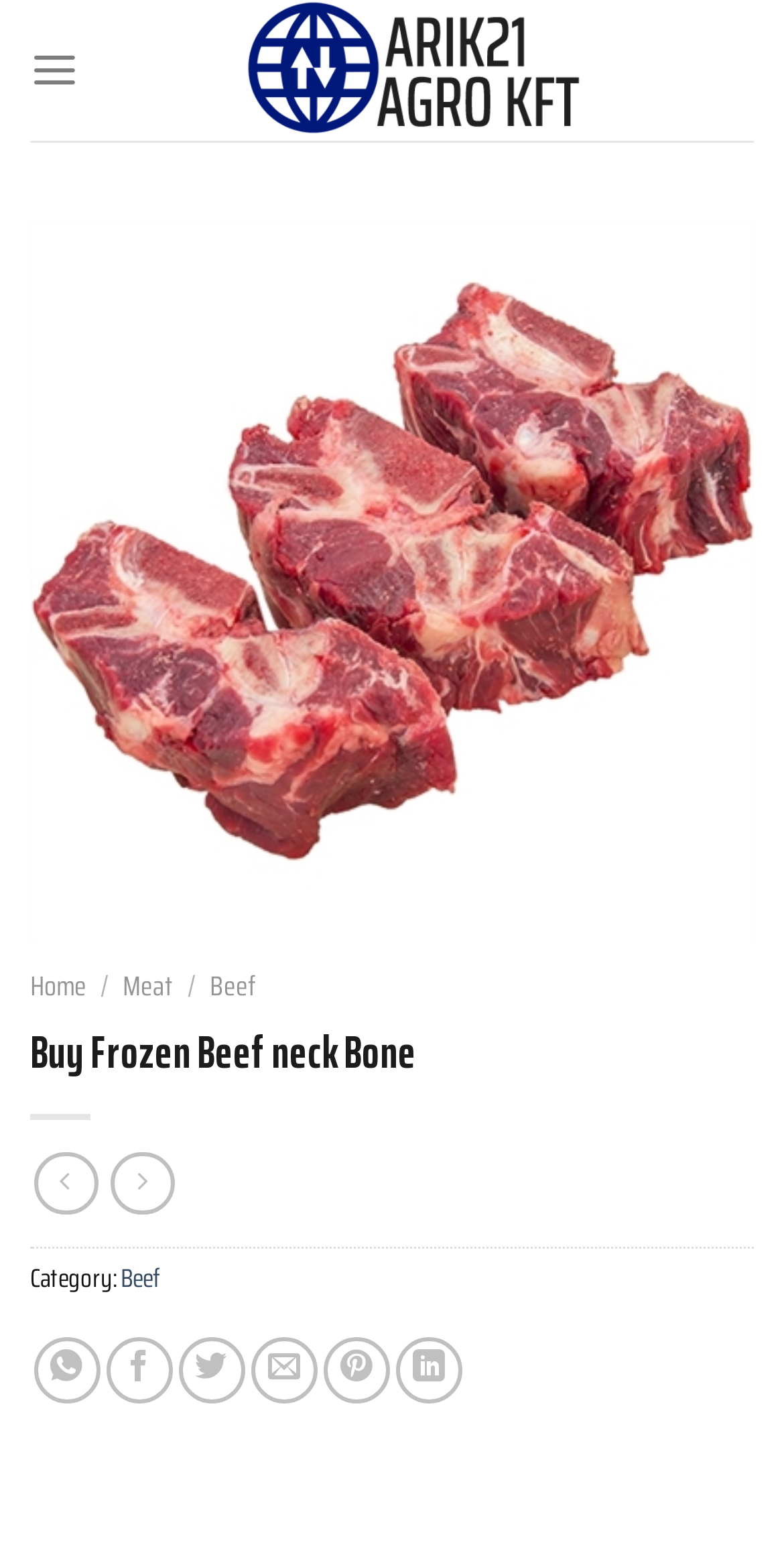What is the category of the product?
Provide a well-explained and detailed answer to the question.

I found the category of the product by looking at the text 'Category:' and the link next to it, which says 'Beef'.